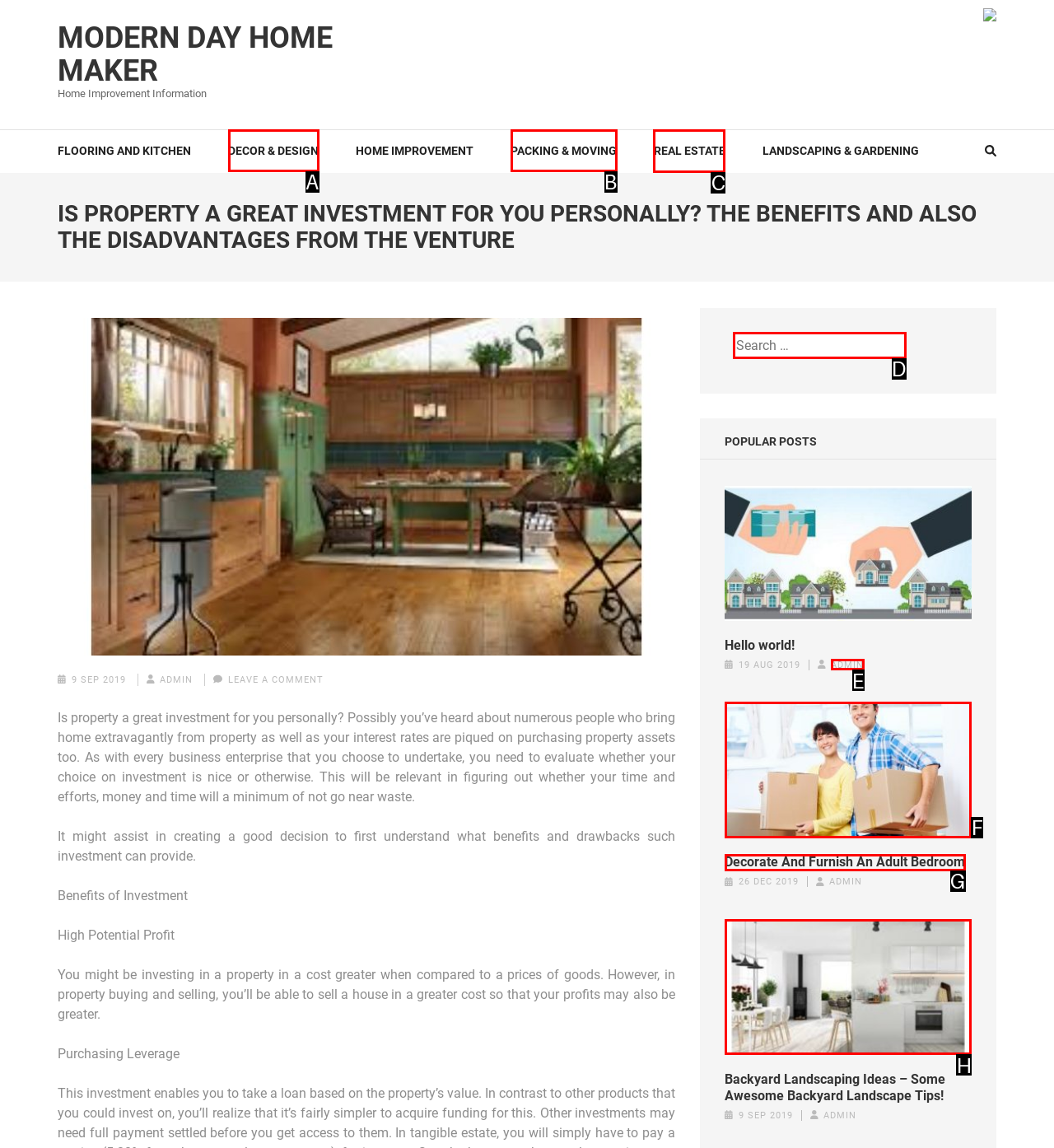Tell me which one HTML element I should click to complete the following task: Click on the 'REAL ESTATE' link Answer with the option's letter from the given choices directly.

C